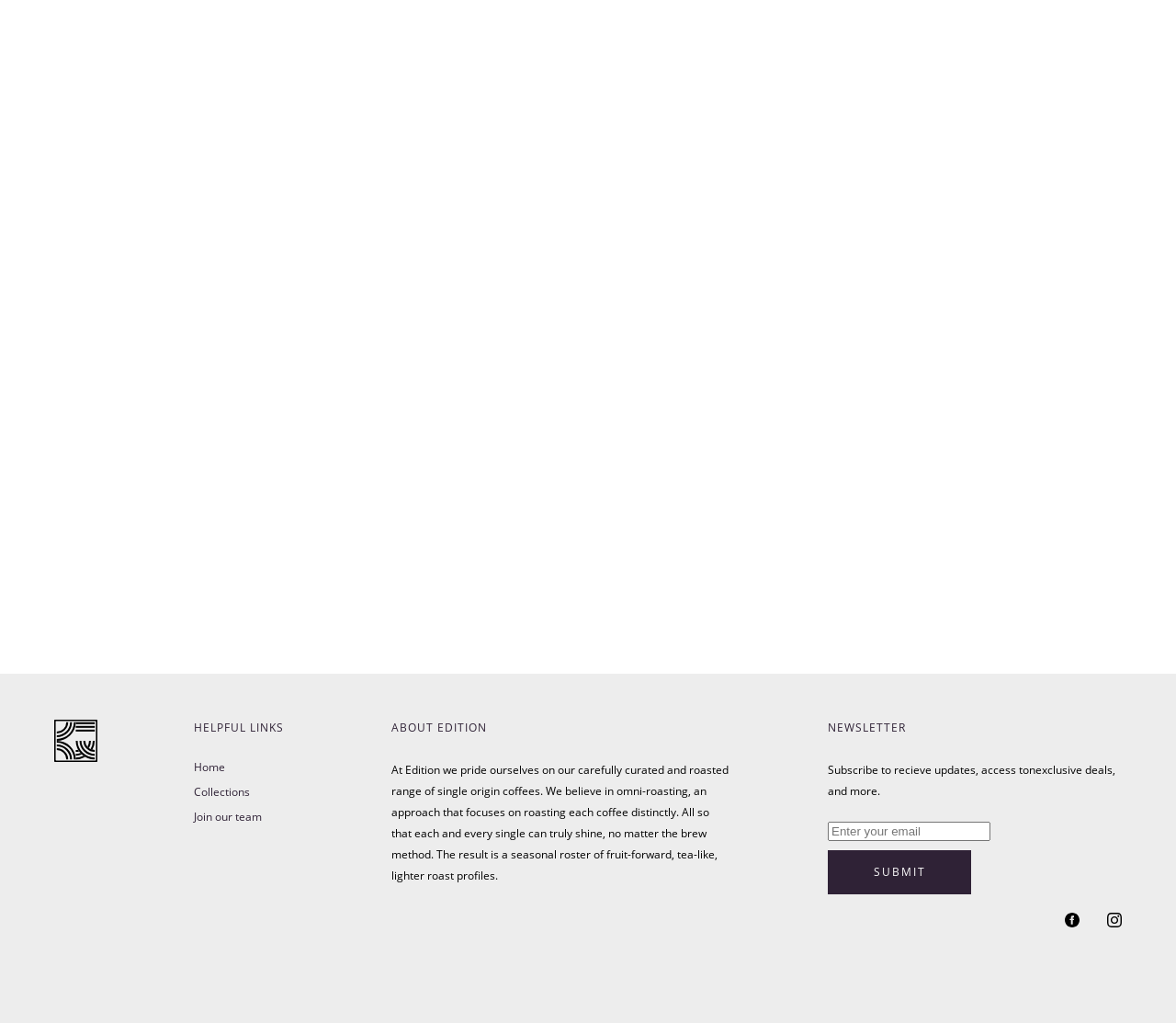Using the webpage screenshot and the element description Collections, determine the bounding box coordinates. Specify the coordinates in the format (top-left x, top-left y, bottom-right x, bottom-right y) with values ranging from 0 to 1.

[0.165, 0.766, 0.212, 0.782]